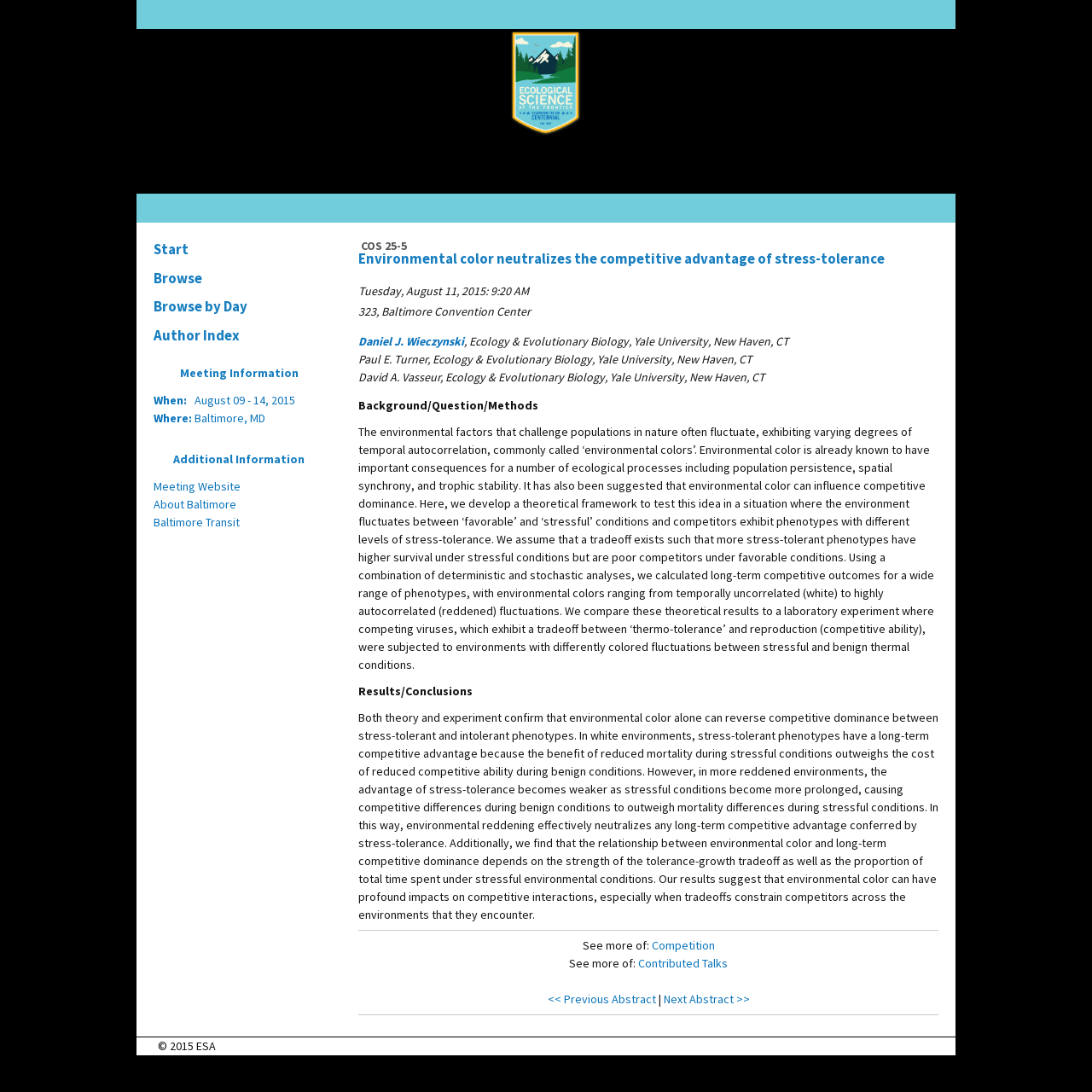Where is the meeting taking place?
Give a detailed explanation using the information visible in the image.

I found the location of the meeting by looking at the 'Meeting Information' section, which lists 'Where:' as 'Baltimore, MD'.